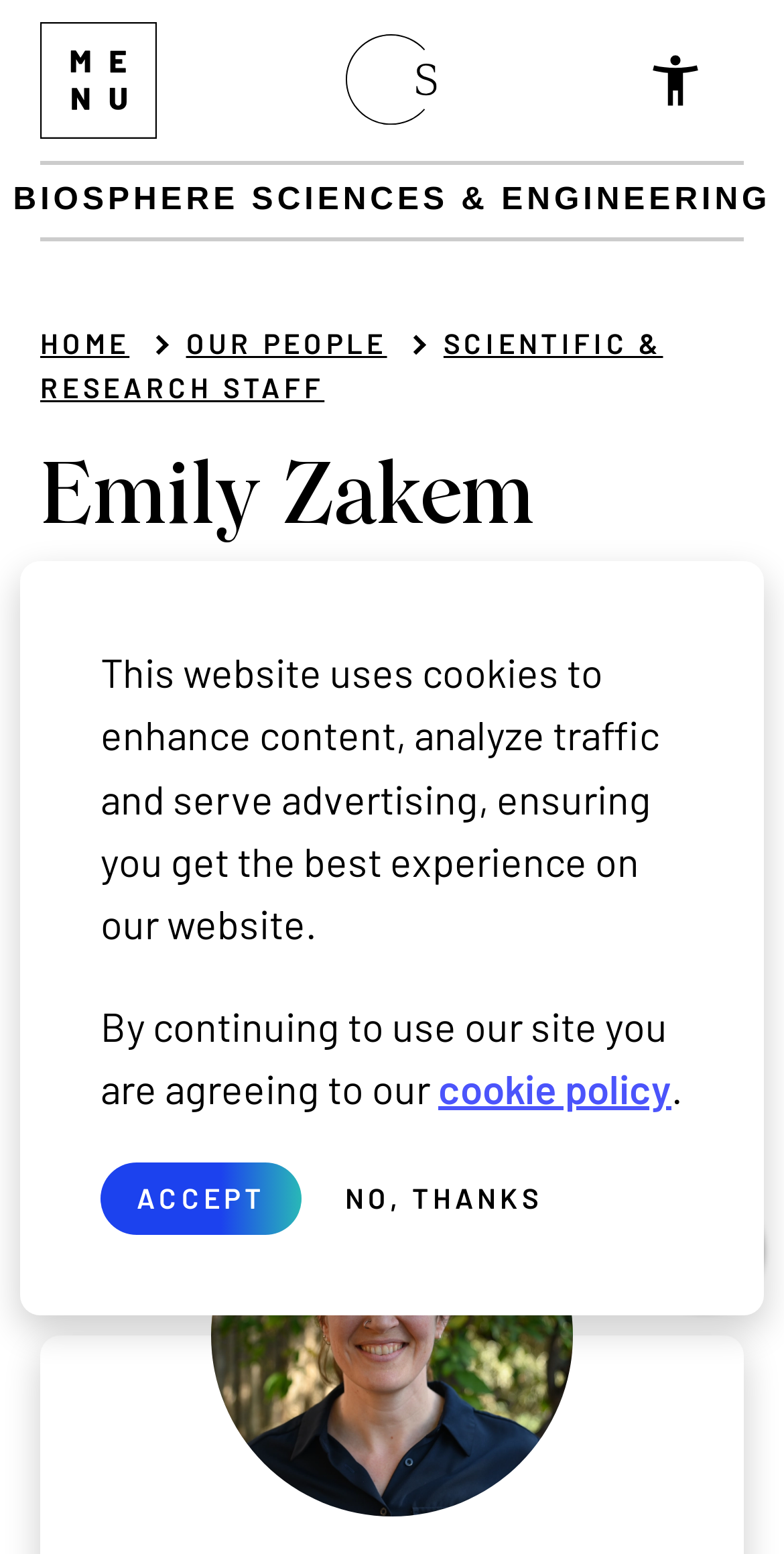Determine the bounding box coordinates of the clickable element necessary to fulfill the instruction: "View Emily Zakem's profile". Provide the coordinates as four float numbers within the 0 to 1 range, i.e., [left, top, right, bottom].

[0.269, 0.743, 0.731, 0.976]